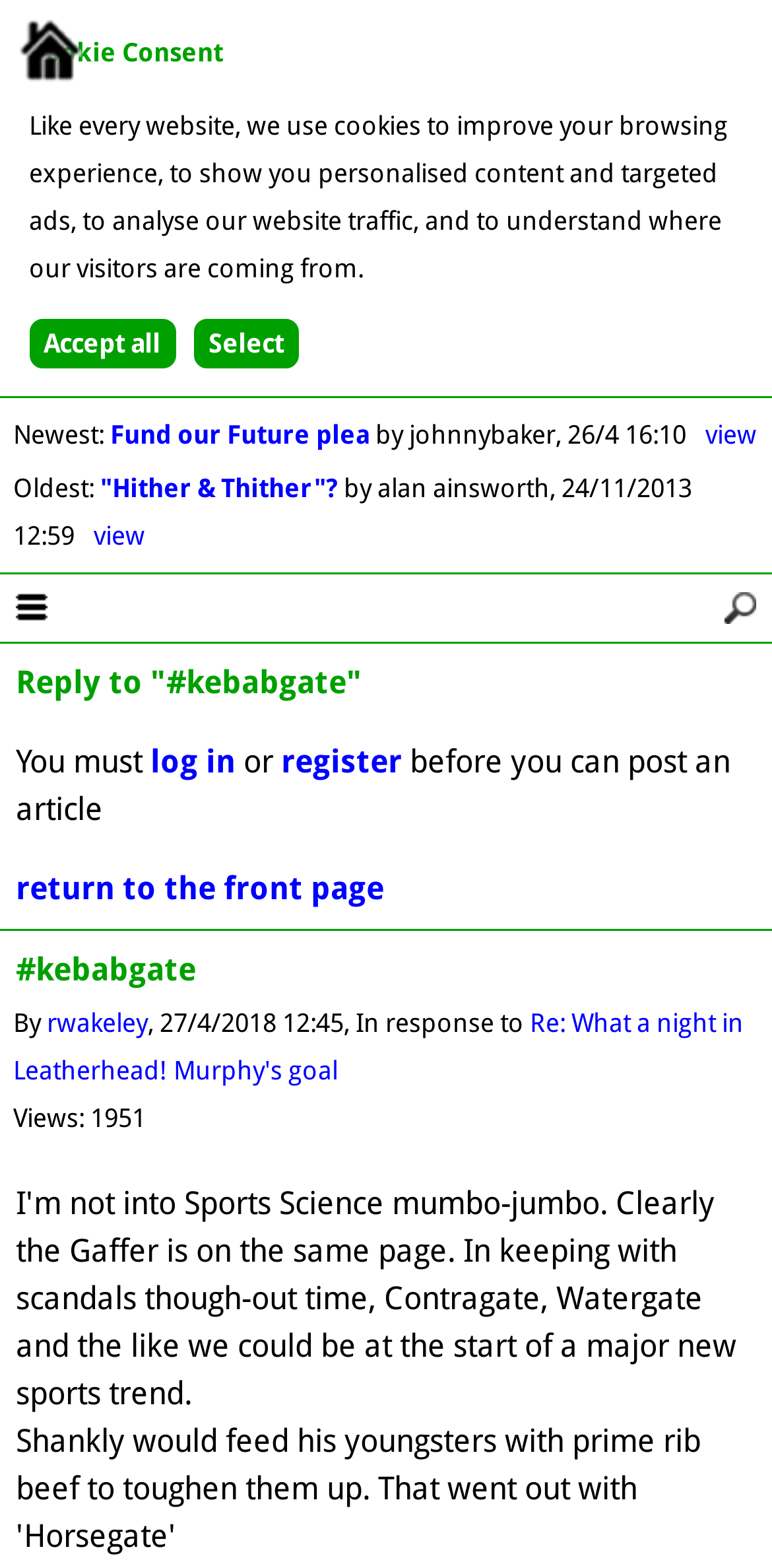How many views does the post '#kebabgate' have?
Answer the question with a thorough and detailed explanation.

I found a StaticText element with the OCR text 'Views: 1951' which suggests that the post '#kebabgate' has 1951 views.